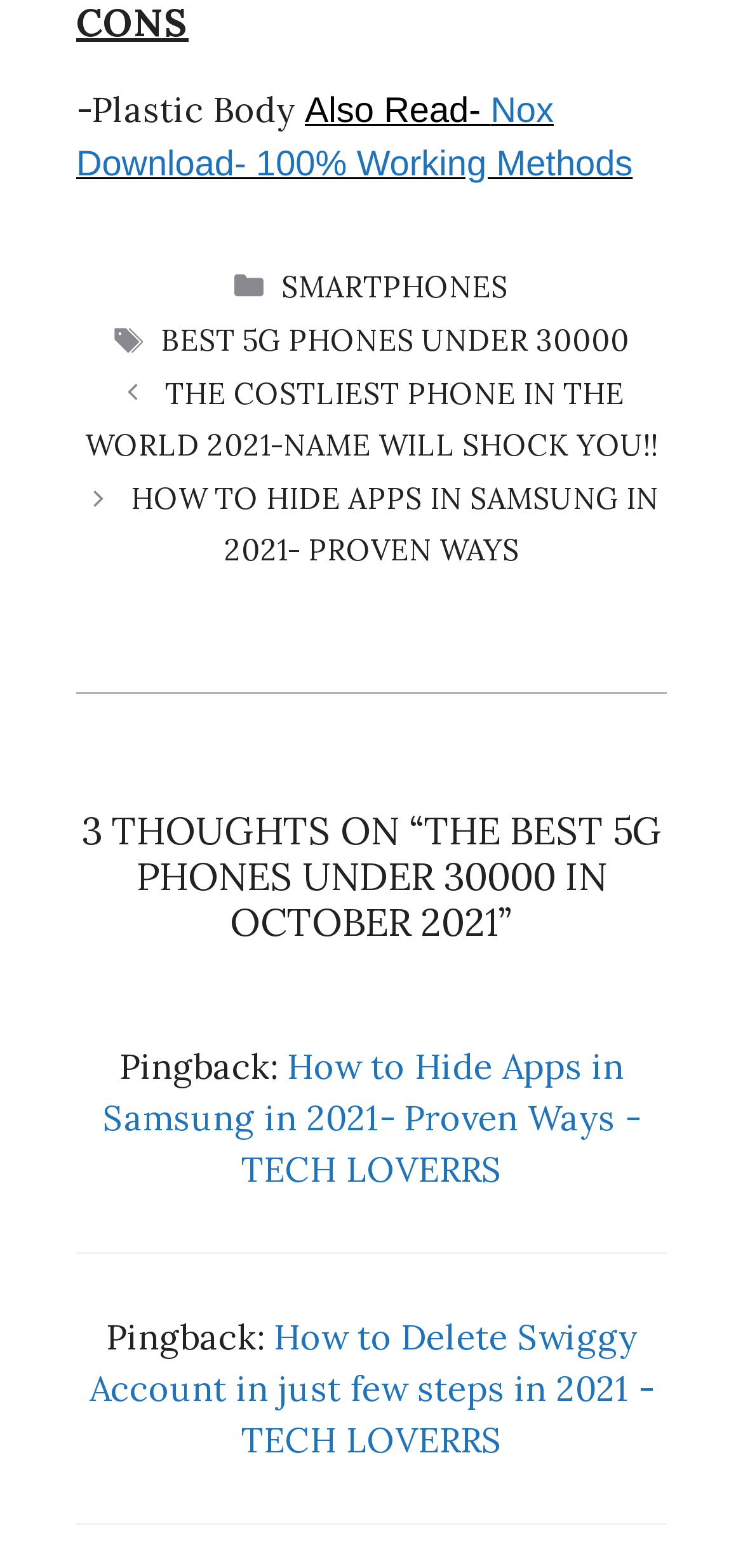Ascertain the bounding box coordinates for the UI element detailed here: "Smartphones". The coordinates should be provided as [left, top, right, bottom] with each value being a float between 0 and 1.

[0.379, 0.171, 0.684, 0.194]